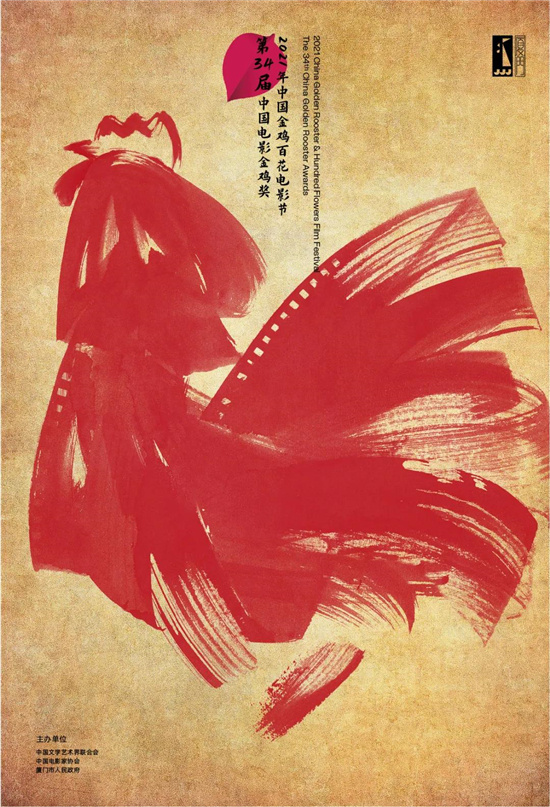Provide a thorough description of what you see in the image.

This vibrant image serves as a promotional poster for the 34th Golden Rooster and Hundred Flowers Film Festival, an important cultural event in Chinese cinema. The artwork elegantly features a stylized representation of a rooster, symbolizing the festival's connection to New Year's celebrations, set against a textured backdrop that blends warm tones. Bold, sweeping brushstrokes in red and hints of golden hues evoke a sense of festivity and artistic flair. The text prominently displays the event's name and date, emphasizing its significance in the film industry, while the overall design captures the essence of Chinese artistic tradition, making it a visually striking piece that celebrates cinematic achievements.